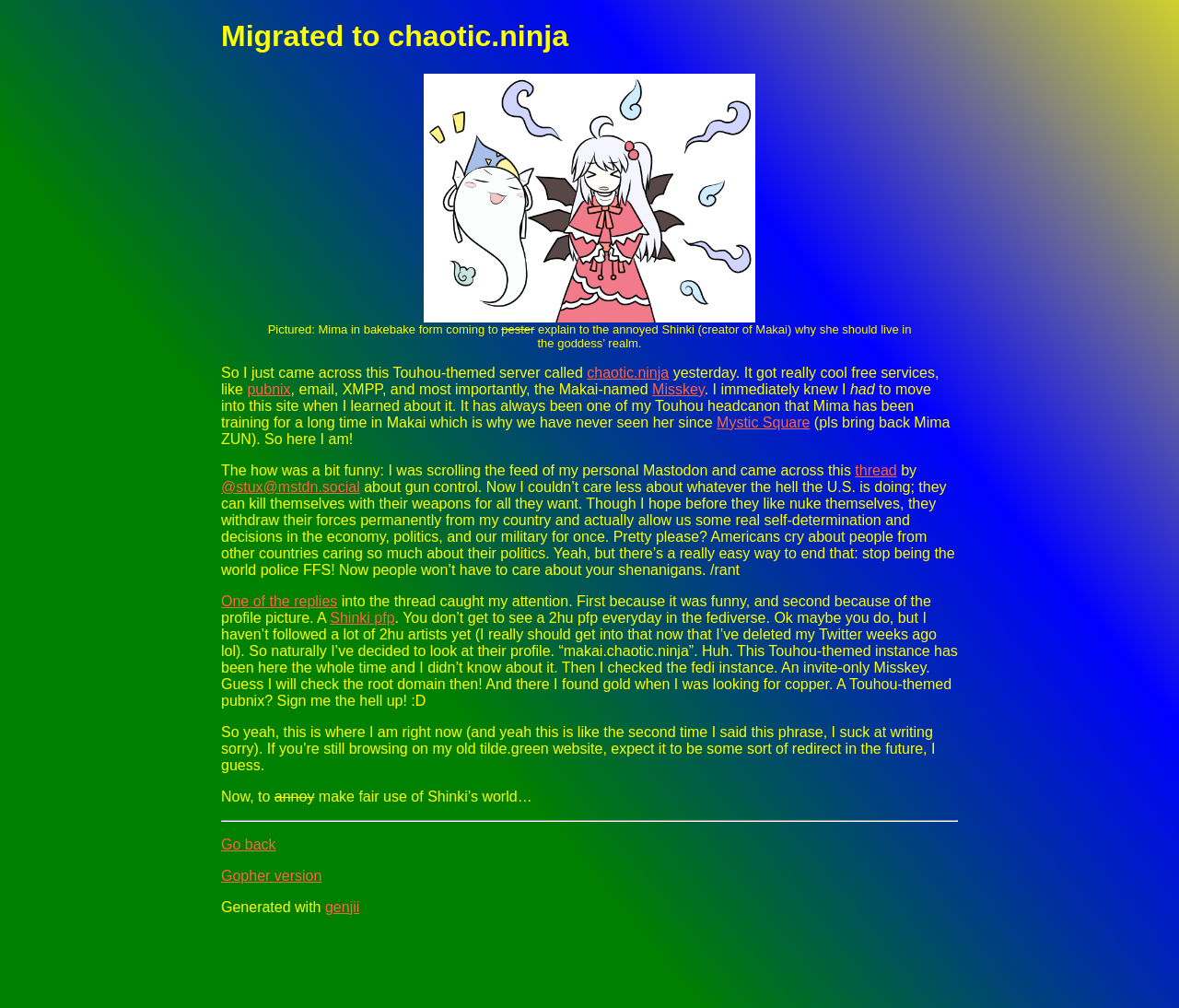What is the name of the platform where the author found the thread about gun control?
Using the screenshot, give a one-word or short phrase answer.

Mastodon